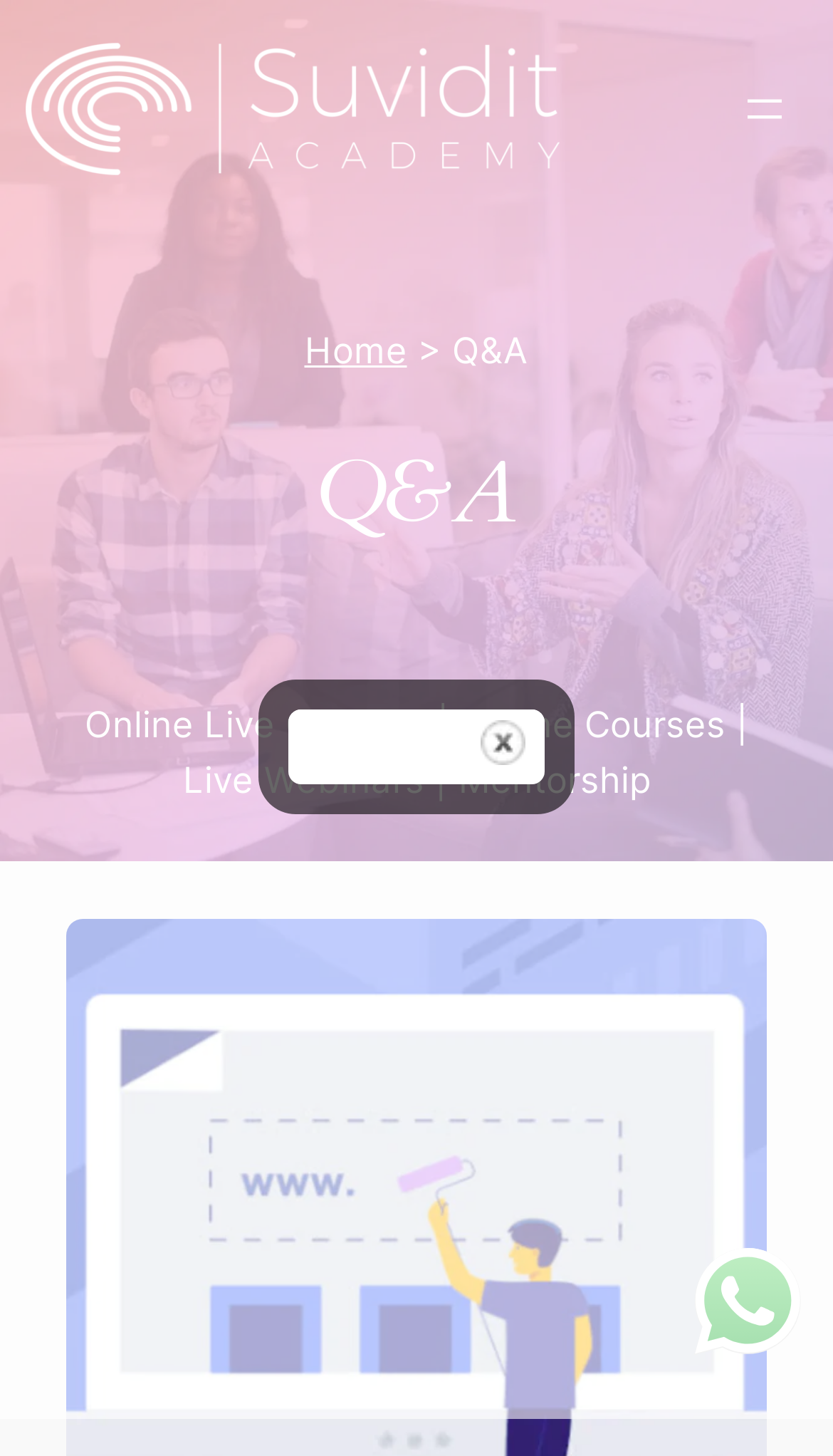What is the purpose of the WhatsApp us button?
Look at the image and construct a detailed response to the question.

The 'WhatsApp us' button is likely used to contact Suvidit Academy directly through WhatsApp, as it is a common way for businesses to provide customer support.